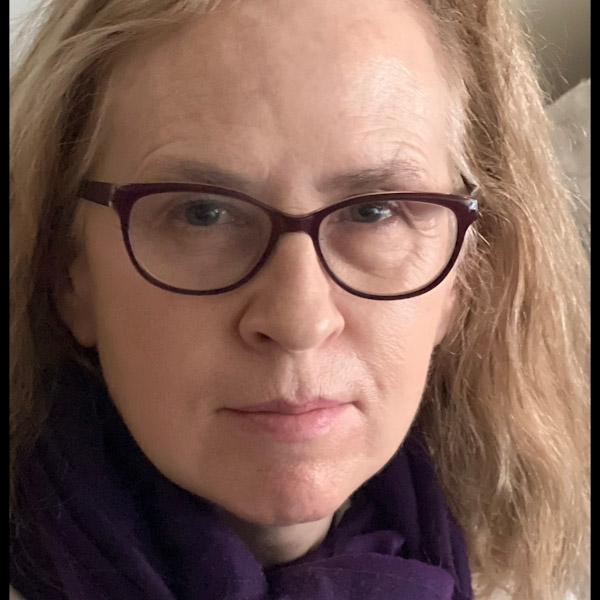Analyze the image and provide a detailed caption.

The image features a close-up of a woman with light-colored hair, wearing glasses with a thin dark frame and a purple scarf. She has a serious expression, conveying confidence and determination. This person is Patty Perkins, who serves as the Chief Financial Officer (CFO) for a healthcare organization. With extensive experience as a healthcare consultant and biosciences writer, she has played a significant role in helping clients secure substantial grant funding for initiatives in infectious diseases. Patty holds advanced degrees in public health and population dynamics, and offers valuable advice to hospitals on rebuilding efforts post-disasters, particularly those caused by hurricanes and flooding. Her background includes emergency healthcare and involvement in funding and monitoring pediatric infectious disease studies across various regions.